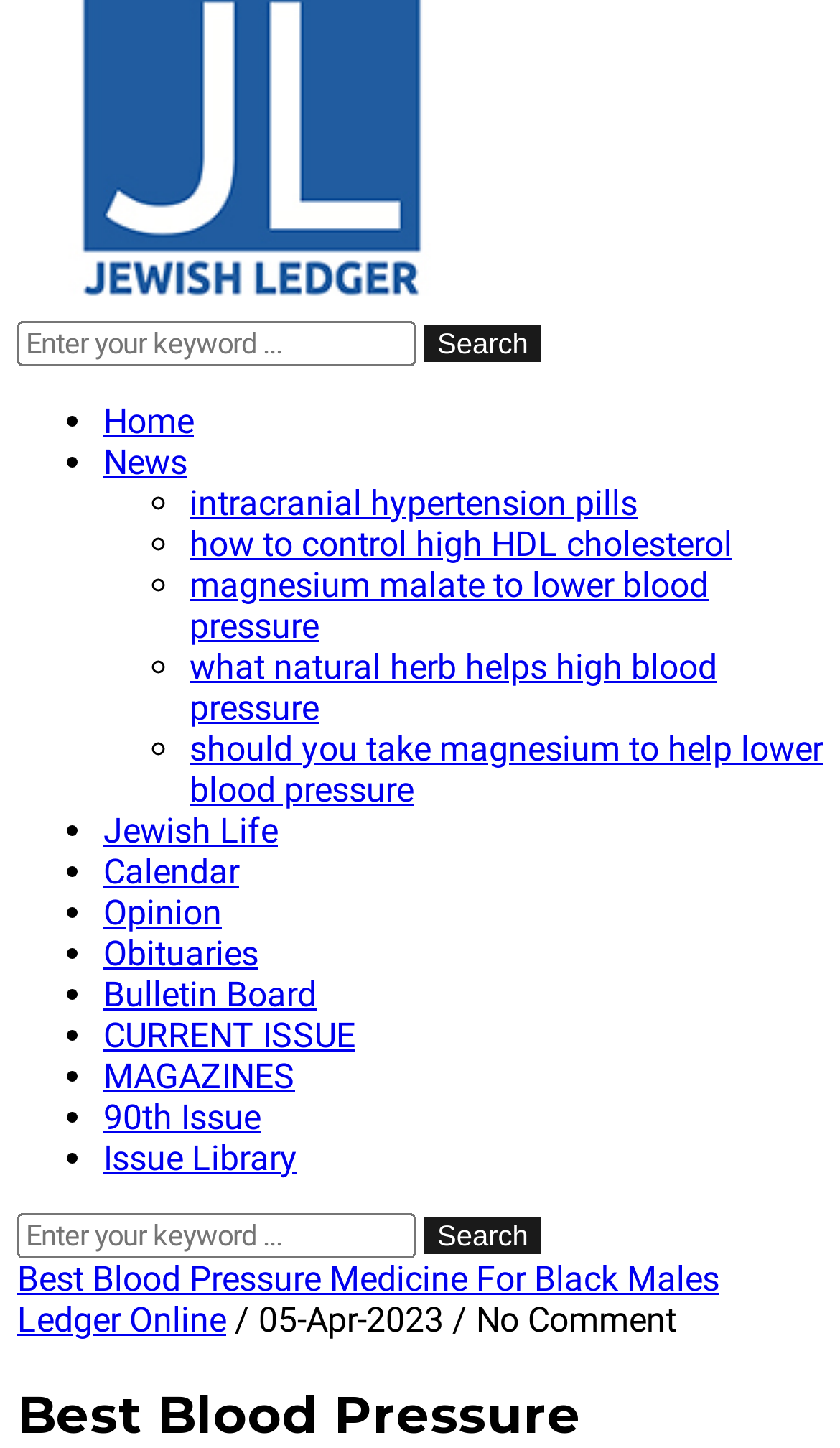Give the bounding box coordinates for this UI element: "intracranial hypertension pills". The coordinates should be four float numbers between 0 and 1, arranged as [left, top, right, bottom].

[0.226, 0.333, 0.759, 0.361]